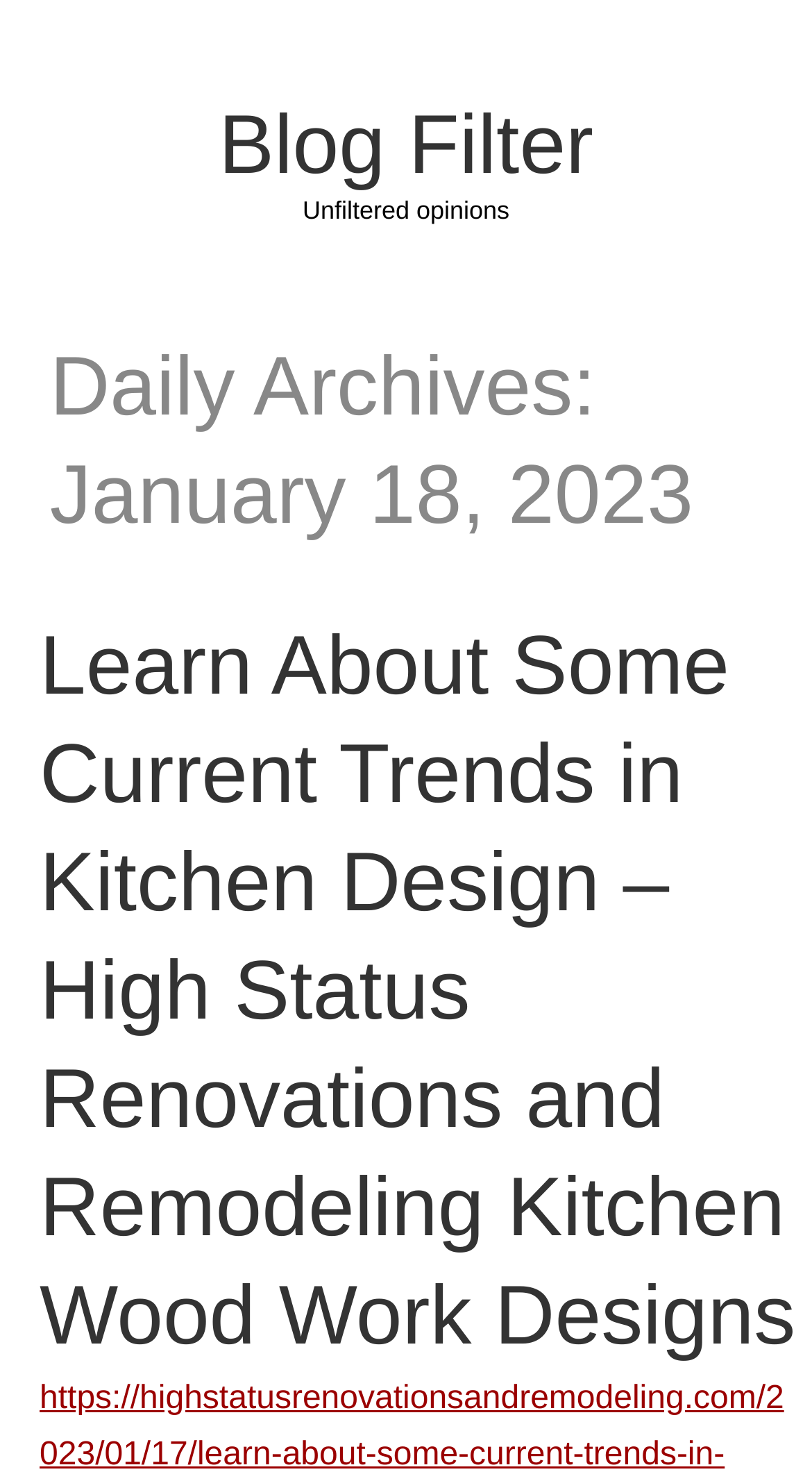Provide the bounding box coordinates in the format (top-left x, top-left y, bottom-right x, bottom-right y). All values are floating point numbers between 0 and 1. Determine the bounding box coordinate of the UI element described as: Blog Filter

[0.269, 0.068, 0.731, 0.129]